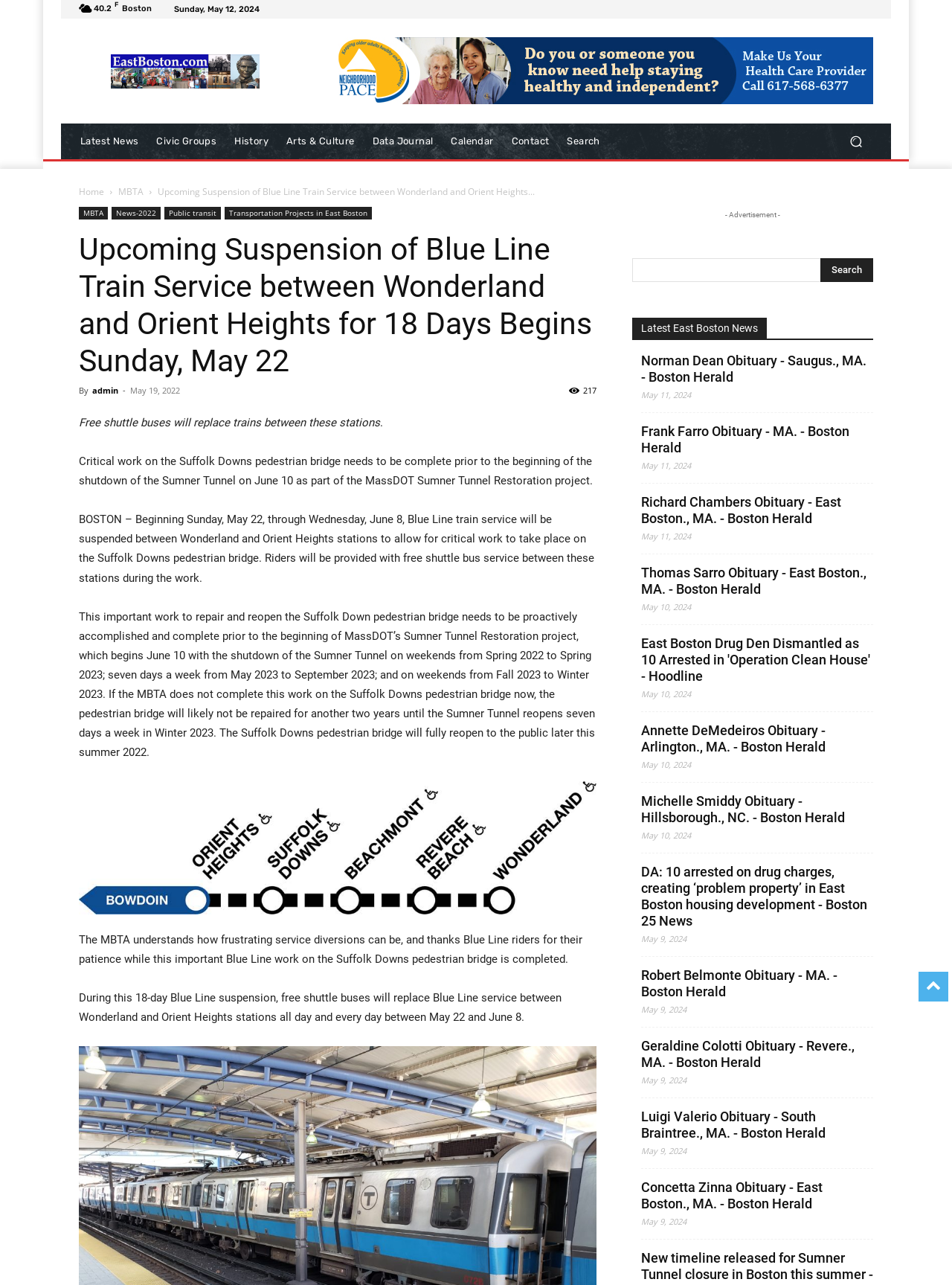Based on the description "Contact", find the bounding box of the specified UI element.

[0.528, 0.096, 0.586, 0.124]